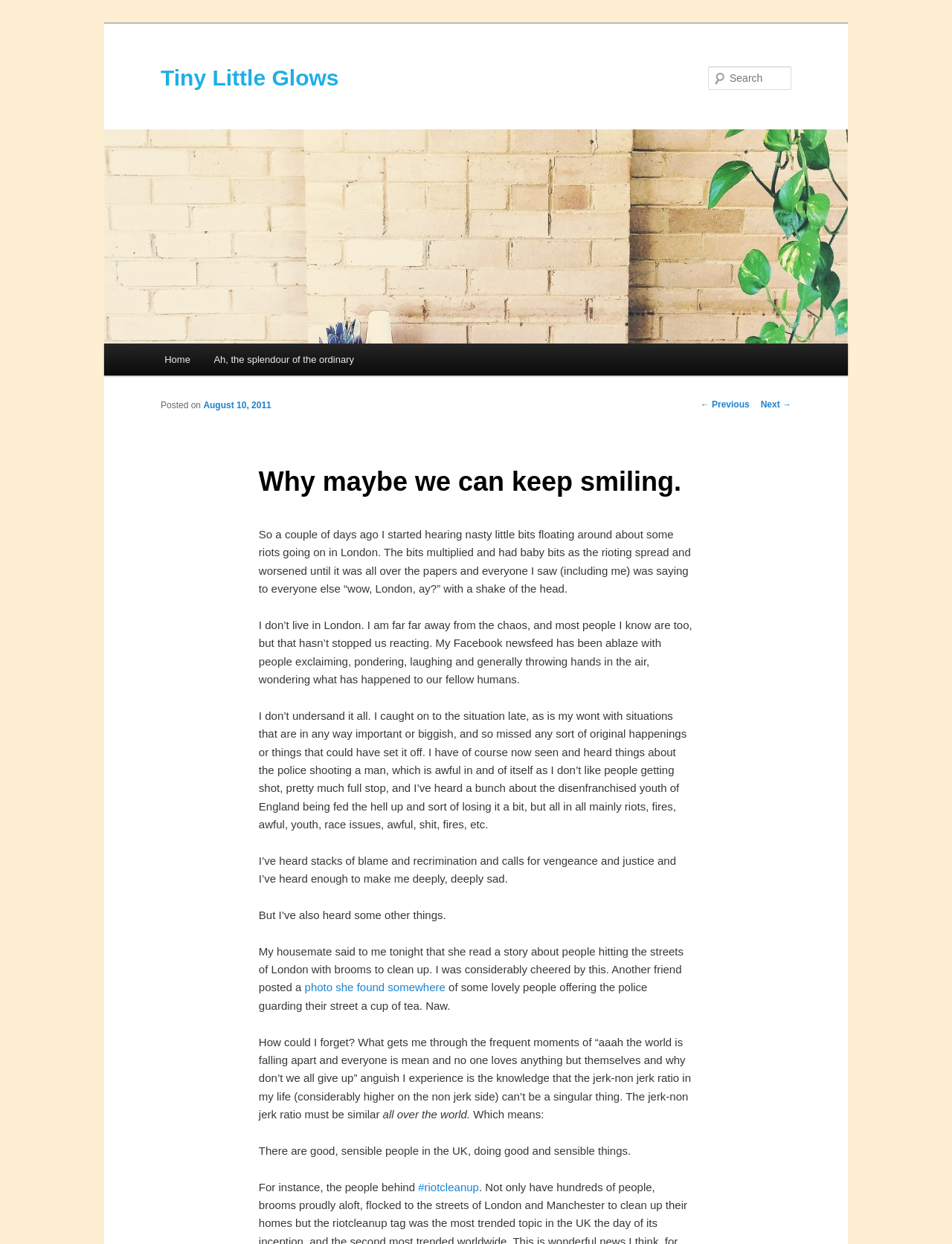Please determine the bounding box of the UI element that matches this description: Tiny Little Glows. The coordinates should be given as (top-left x, top-left y, bottom-right x, bottom-right y), with all values between 0 and 1.

[0.169, 0.053, 0.356, 0.072]